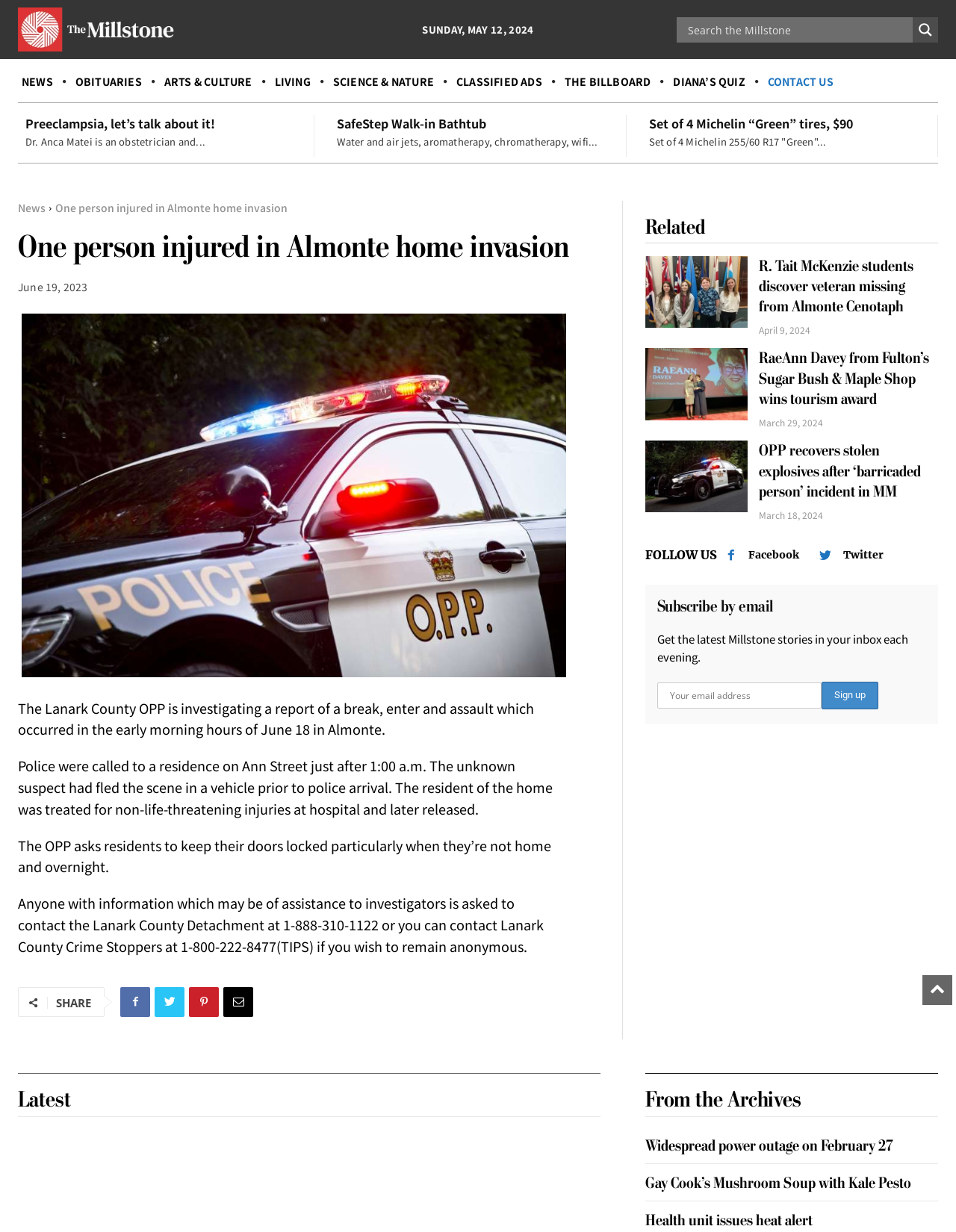What type of incident occurred in Almonte?
Please answer the question with a detailed and comprehensive explanation.

I found the answer by reading the main article on the webpage, which describes a break, enter, and assault incident that occurred in Almonte.